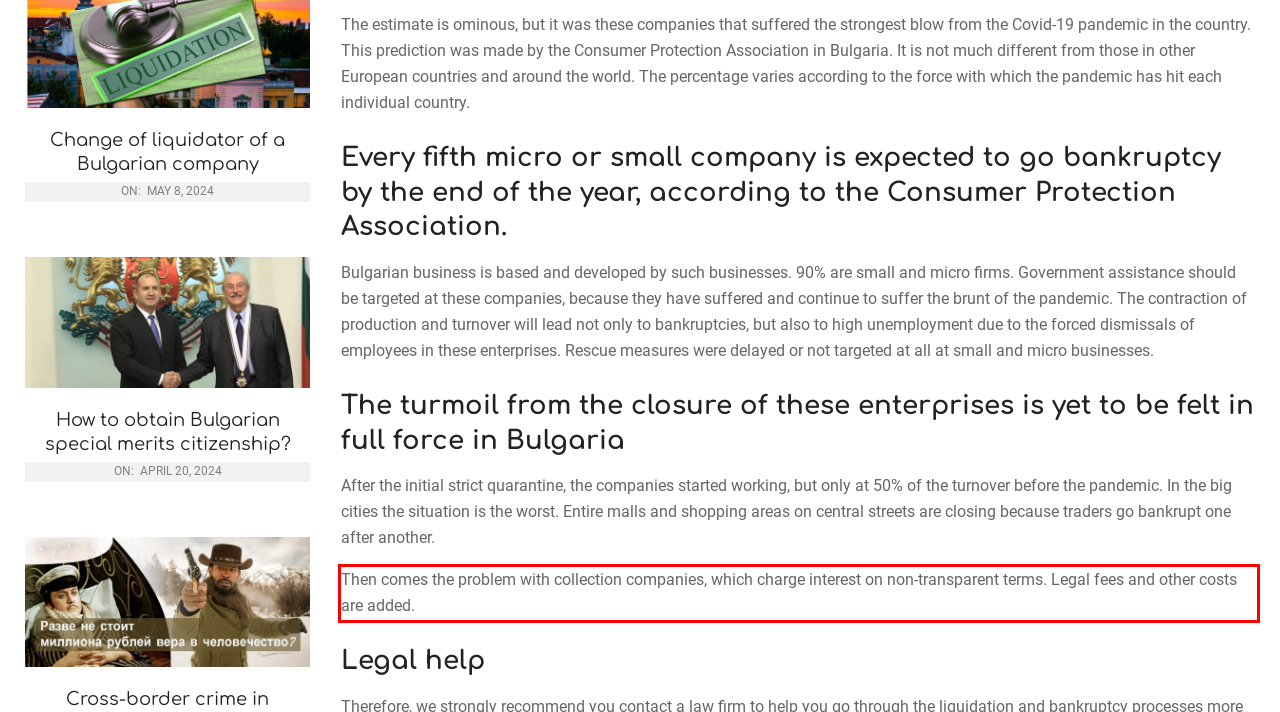You have a screenshot of a webpage with a red bounding box. Identify and extract the text content located inside the red bounding box.

Then comes the problem with collection companies, which charge interest on non-transparent terms. Legal fees and other costs are added.